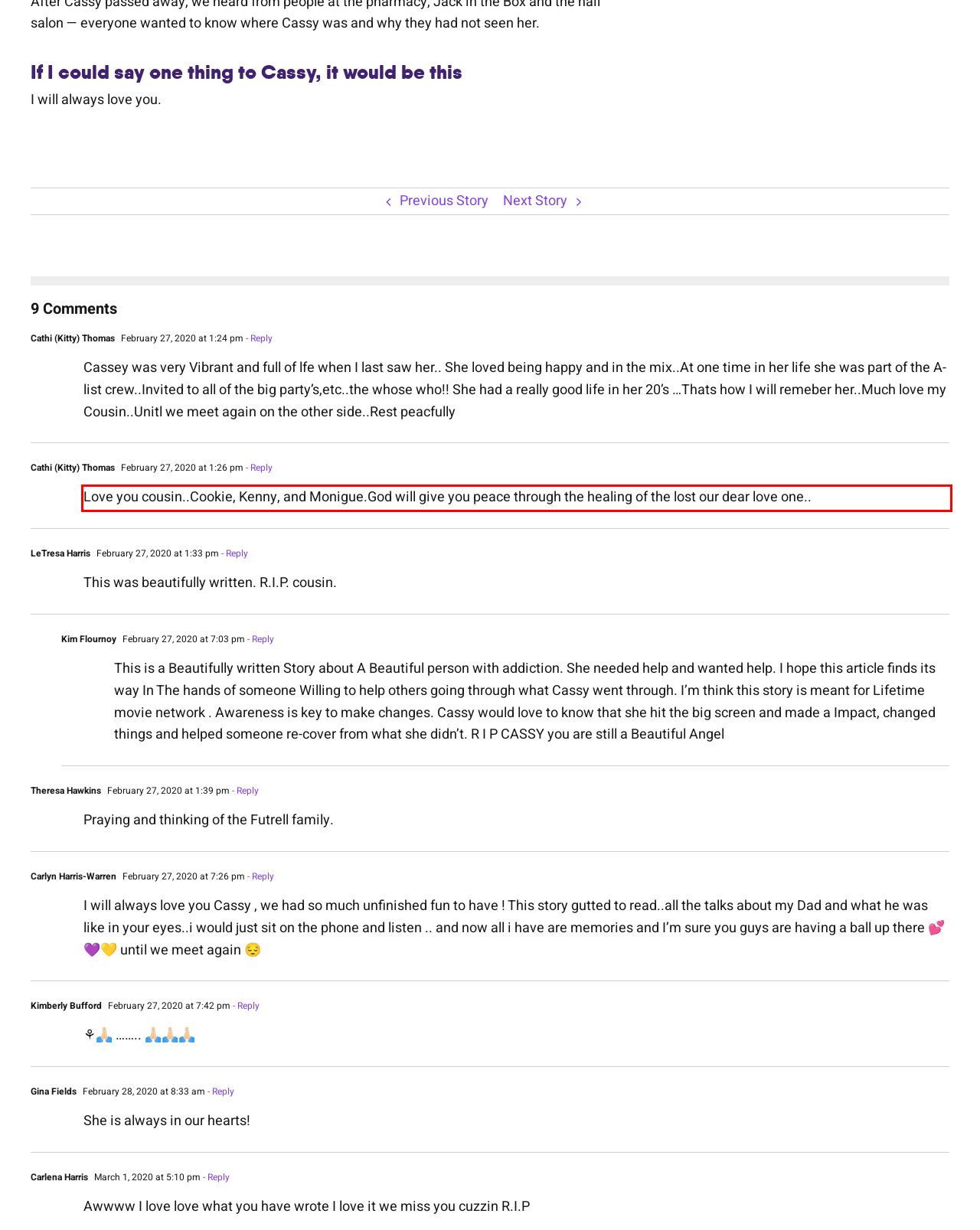Given the screenshot of the webpage, identify the red bounding box, and recognize the text content inside that red bounding box.

Love you cousin..Cookie, Kenny, and Monigue.God will give you peace through the healing of the lost our dear love one..